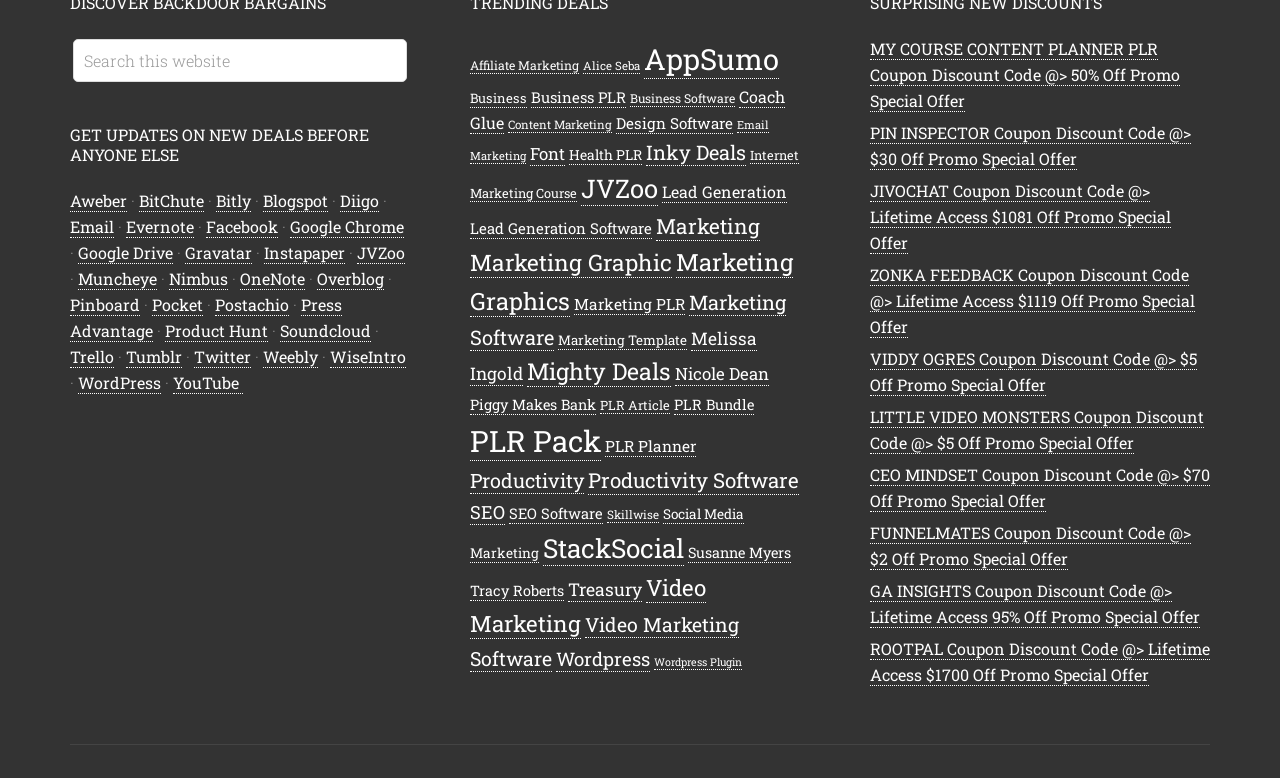Please identify the bounding box coordinates of the area that needs to be clicked to fulfill the following instruction: "Search this website."

[0.057, 0.051, 0.318, 0.106]